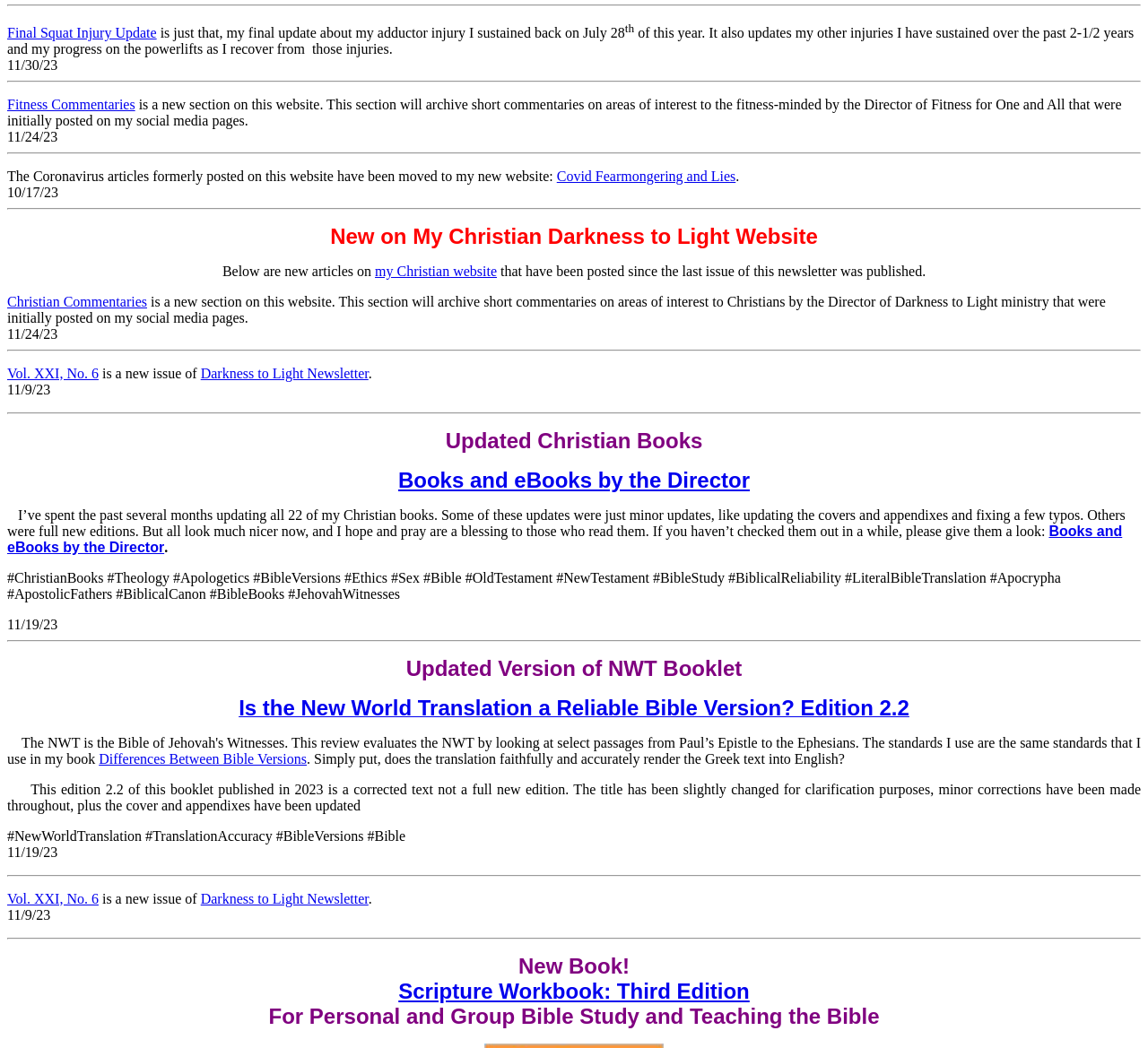Provide your answer to the question using just one word or phrase: What is the main topic of the webpage?

Fitness and Christianity